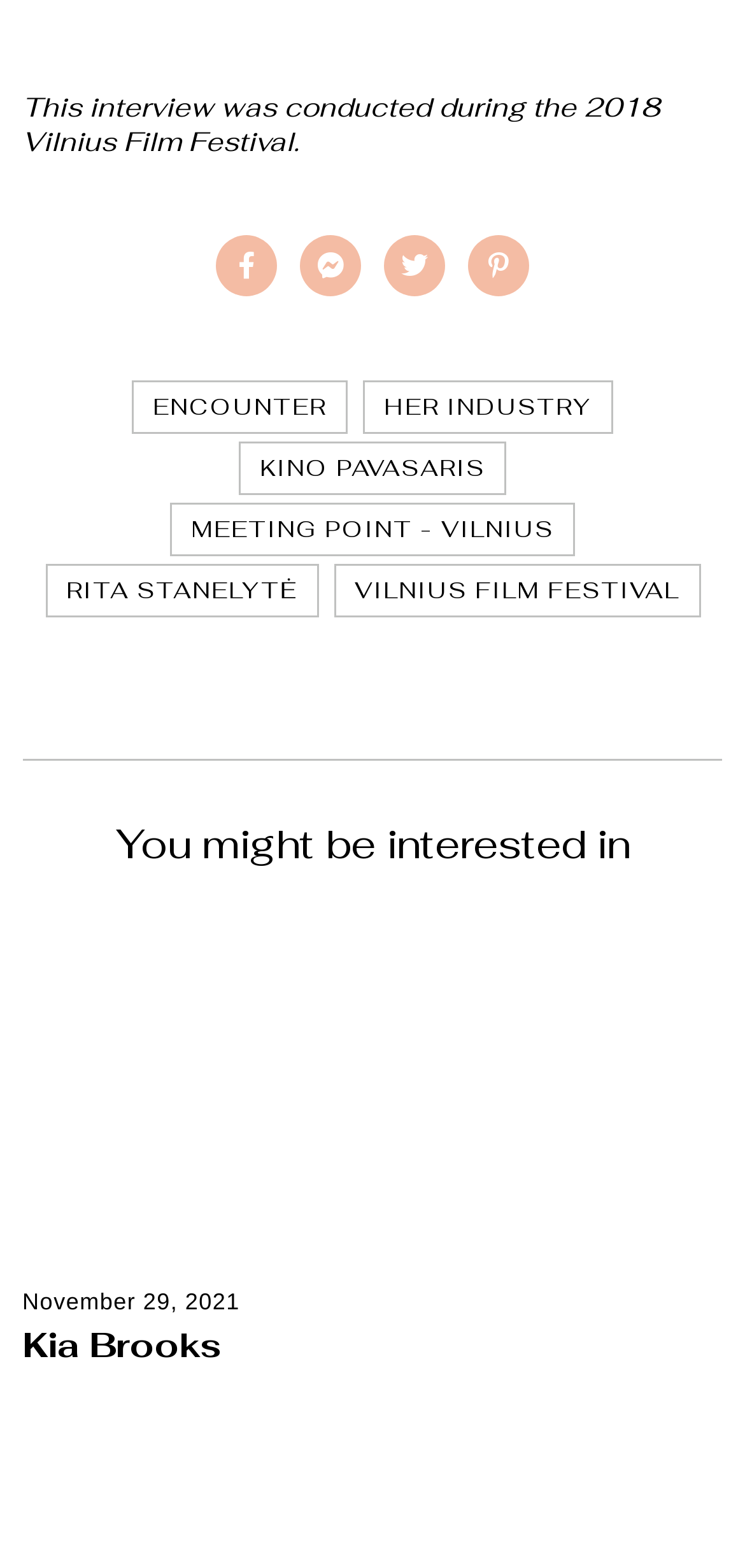Determine the coordinates of the bounding box for the clickable area needed to execute this instruction: "View the article about Kia Brooks".

[0.03, 0.846, 0.97, 0.87]